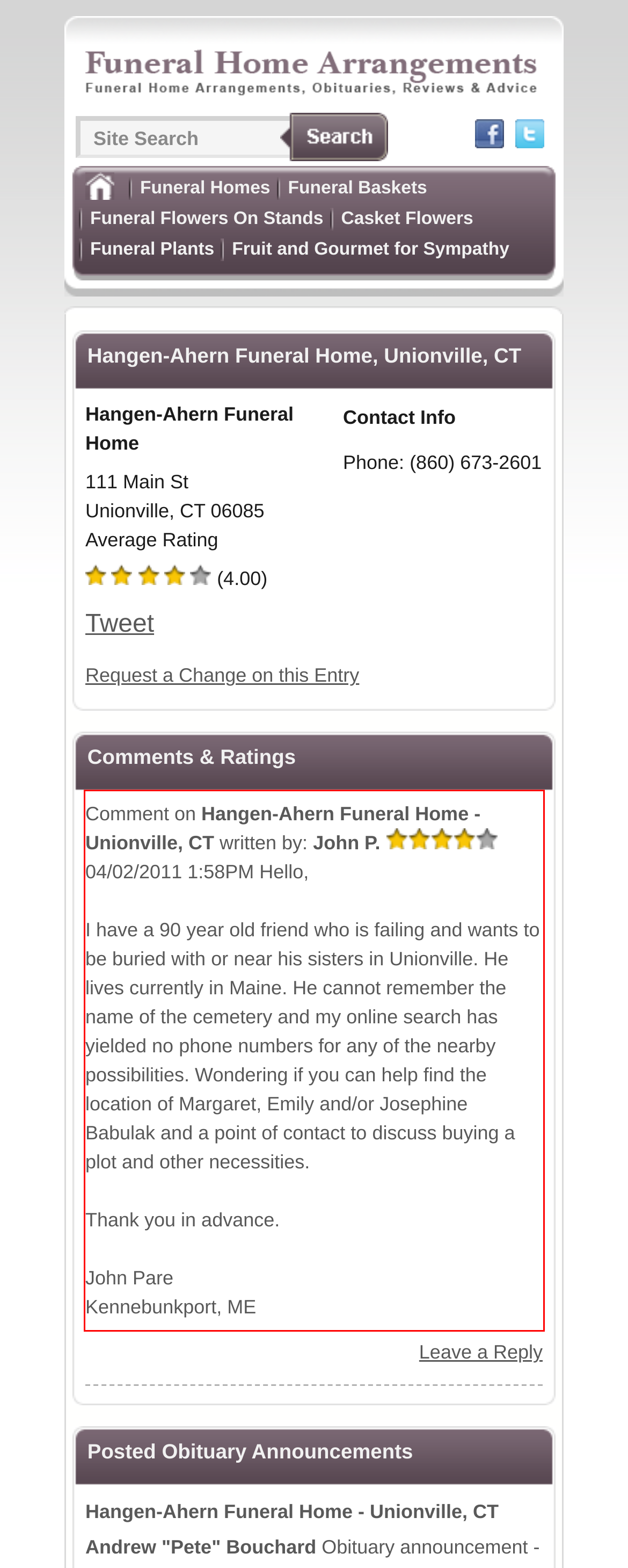Please analyze the provided webpage screenshot and perform OCR to extract the text content from the red rectangle bounding box.

Comment on Hangen-Ahern Funeral Home - Unionville, CT written by: John P. 04/02/2011 1:58PM Hello, I have a 90 year old friend who is failing and wants to be buried with or near his sisters in Unionville. He lives currently in Maine. He cannot remember the name of the cemetery and my online search has yielded no phone numbers for any of the nearby possibilities. Wondering if you can help find the location of Margaret, Emily and/or Josephine Babulak and a point of contact to discuss buying a plot and other necessities. Thank you in advance. John Pare Kennebunkport, ME